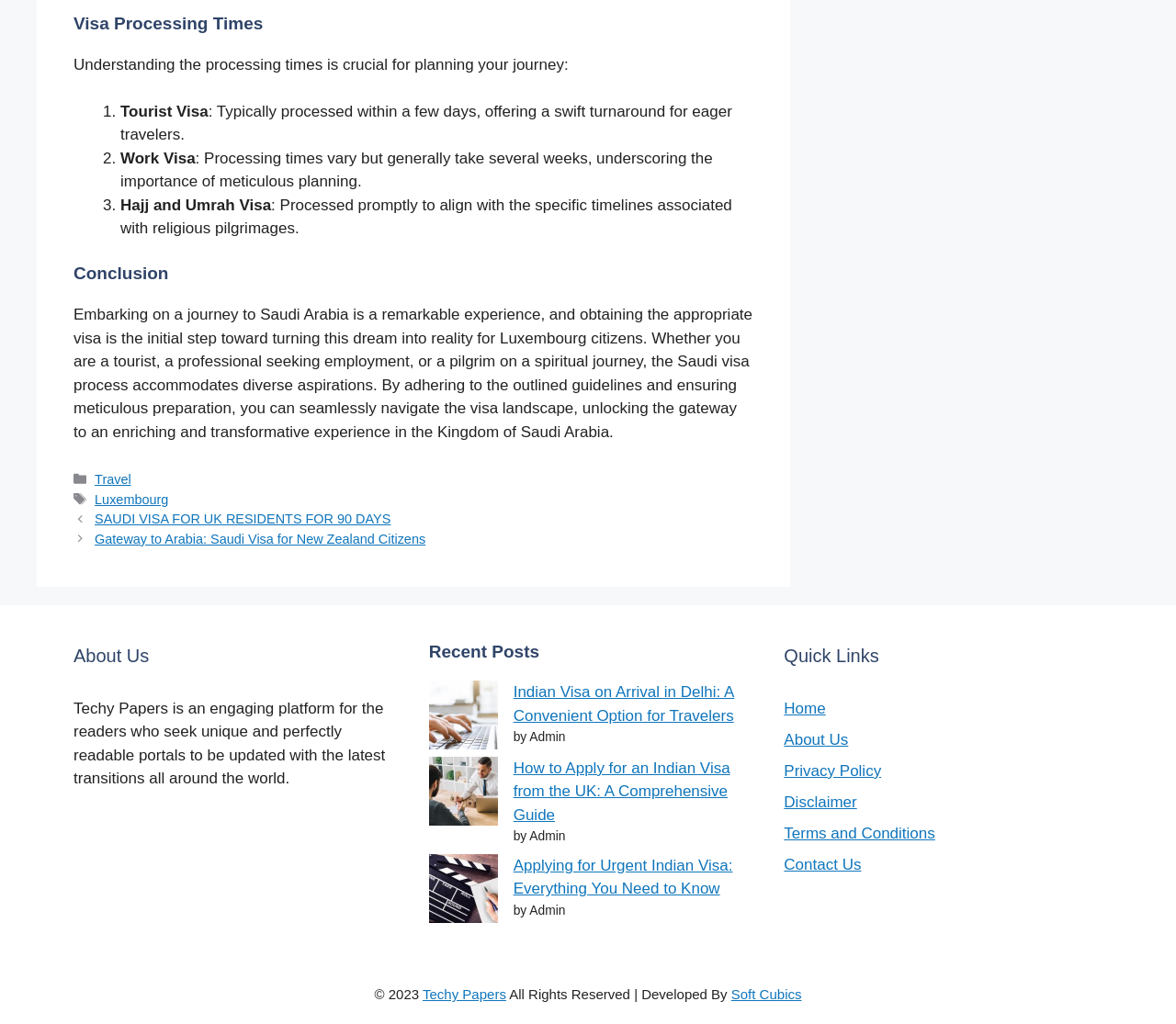Can you find the bounding box coordinates for the UI element given this description: "Terms and Conditions"? Provide the coordinates as four float numbers between 0 and 1: [left, top, right, bottom].

[0.667, 0.805, 0.795, 0.822]